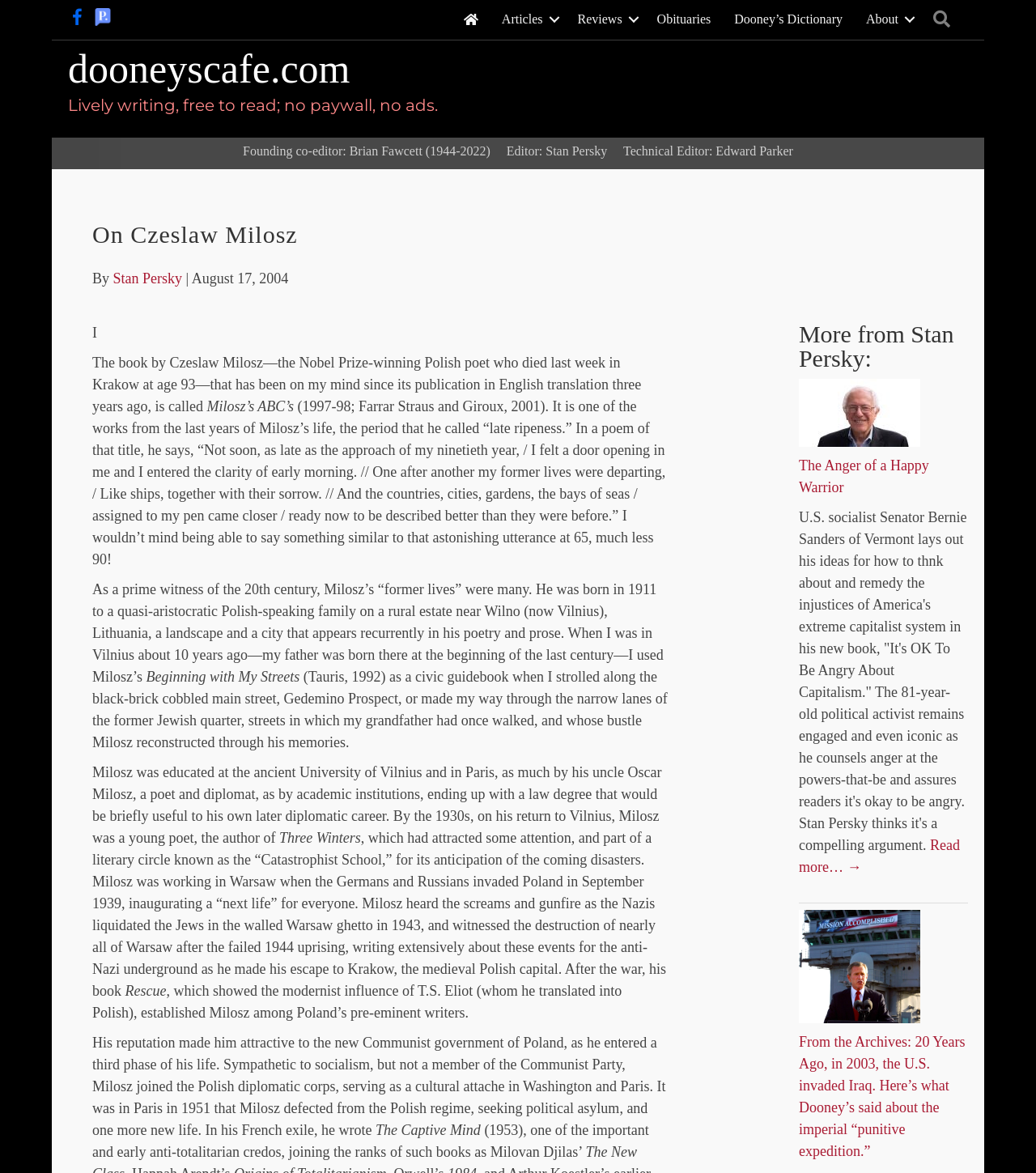Please specify the bounding box coordinates of the area that should be clicked to accomplish the following instruction: "Read more about The Anger of a Happy Warrior". The coordinates should consist of four float numbers between 0 and 1, i.e., [left, top, right, bottom].

[0.771, 0.39, 0.897, 0.422]